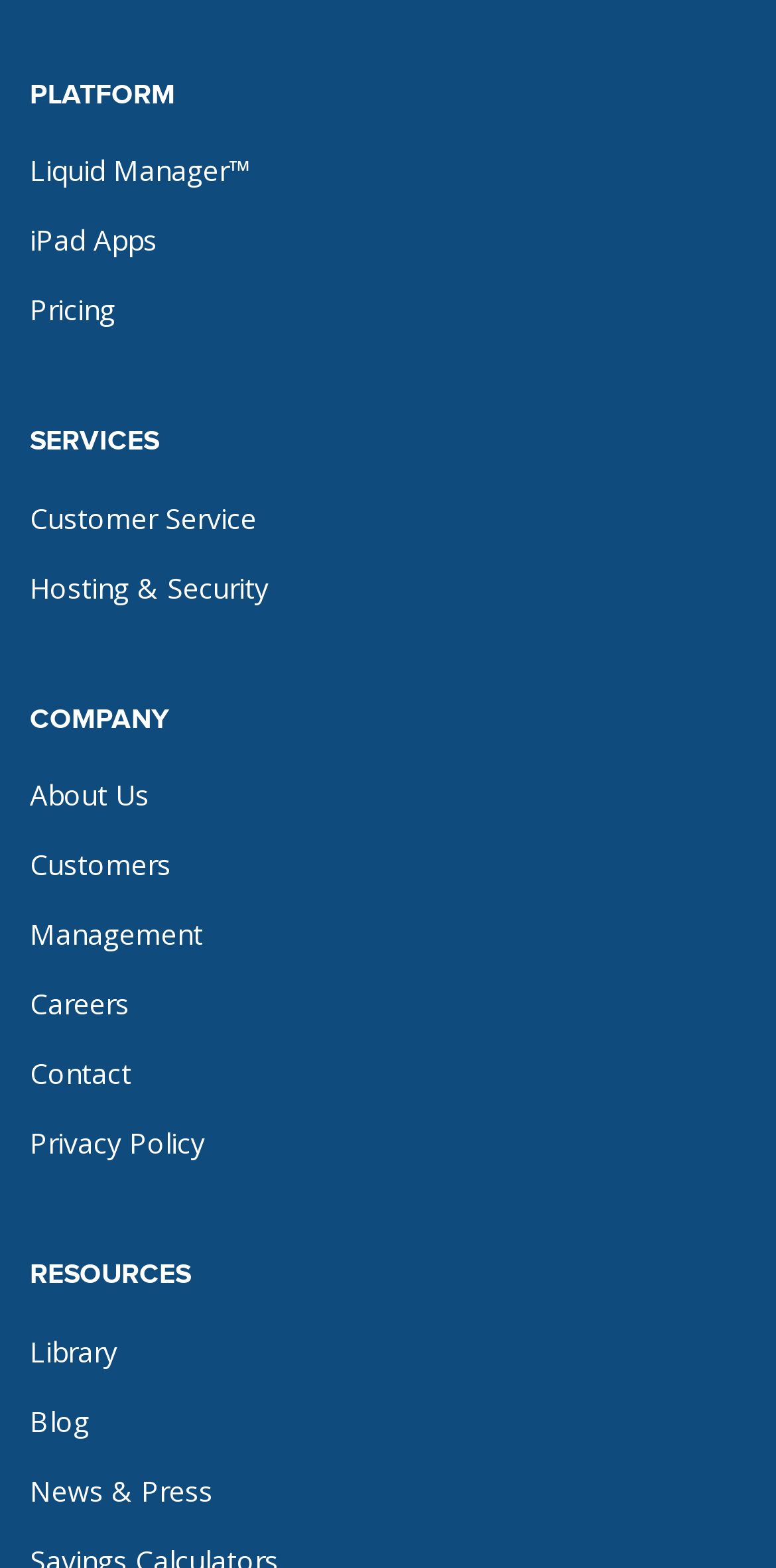Provide a one-word or one-phrase answer to the question:
What is the link that is closest to the top of the webpage?

Liquid Manager